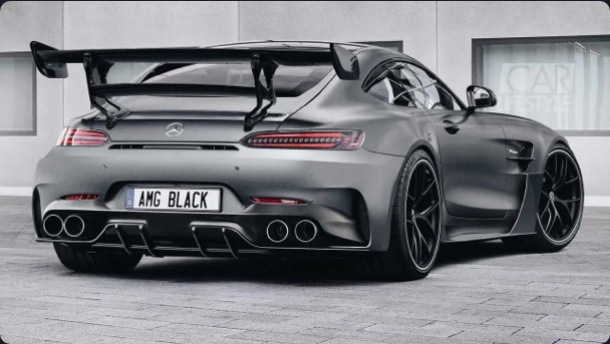Describe the image thoroughly, including all noticeable details.

The image showcases the striking rear profile of the Mercedes-AMG GT Black Series, a high-performance sports car that exemplifies a fusion of aggressive design and advanced aerodynamics. The bold black matte finish enhances its sleek silhouette, while the prominent twin rear wing stands out, signaling its racing pedigree and aerodynamic efficiency. The vehicle features distinctive quad exhaust outlets, contributing to its powerful aesthetic and suggesting an exhilarating engine performance. The custom license plate reading "AMG BLACK" adds a personalized touch to this performance icon. In the background, a modern architectural element subtly complements the car's contemporary styling, creating an impressive scene that captures the essence of automotive excellence.